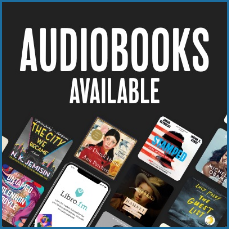What is featured in the collage below the text?
Please respond to the question with a detailed and well-explained answer.

According to the caption, a visually engaging collage is presented below the text, showcasing multiple audiobook covers, which include notable works by authors such as N.K. Jemisin and others.